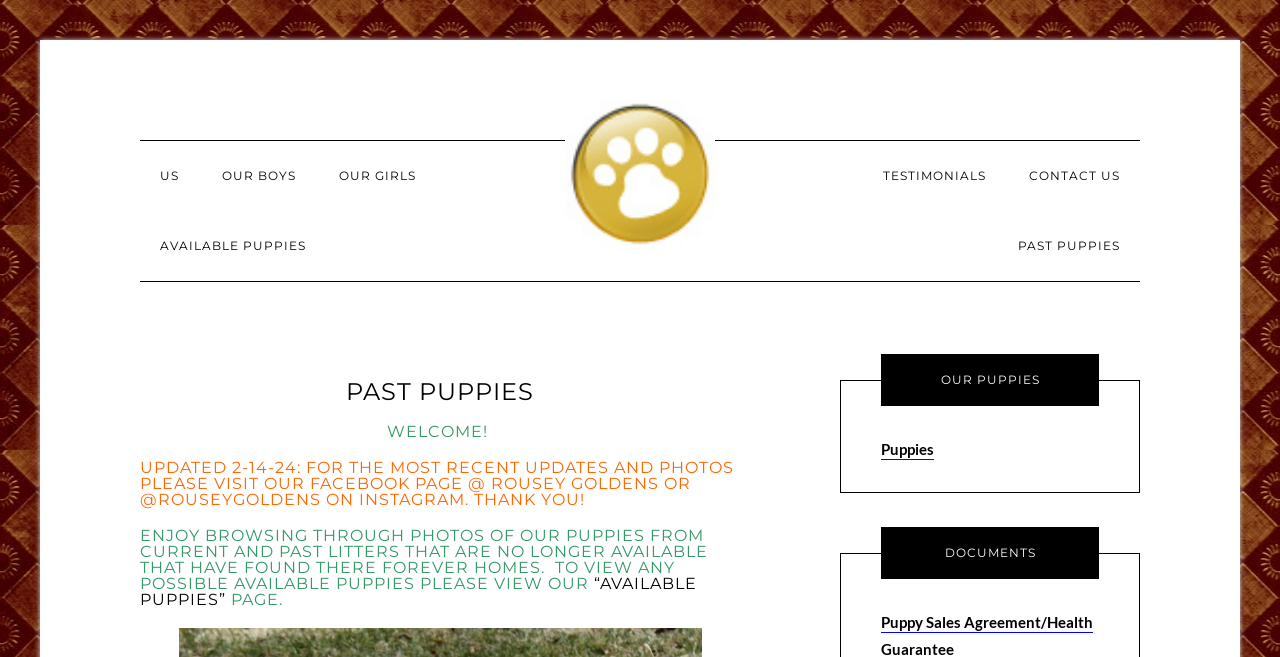Please reply to the following question with a single word or a short phrase:
What is the name of the breeder?

Rousey Goldens